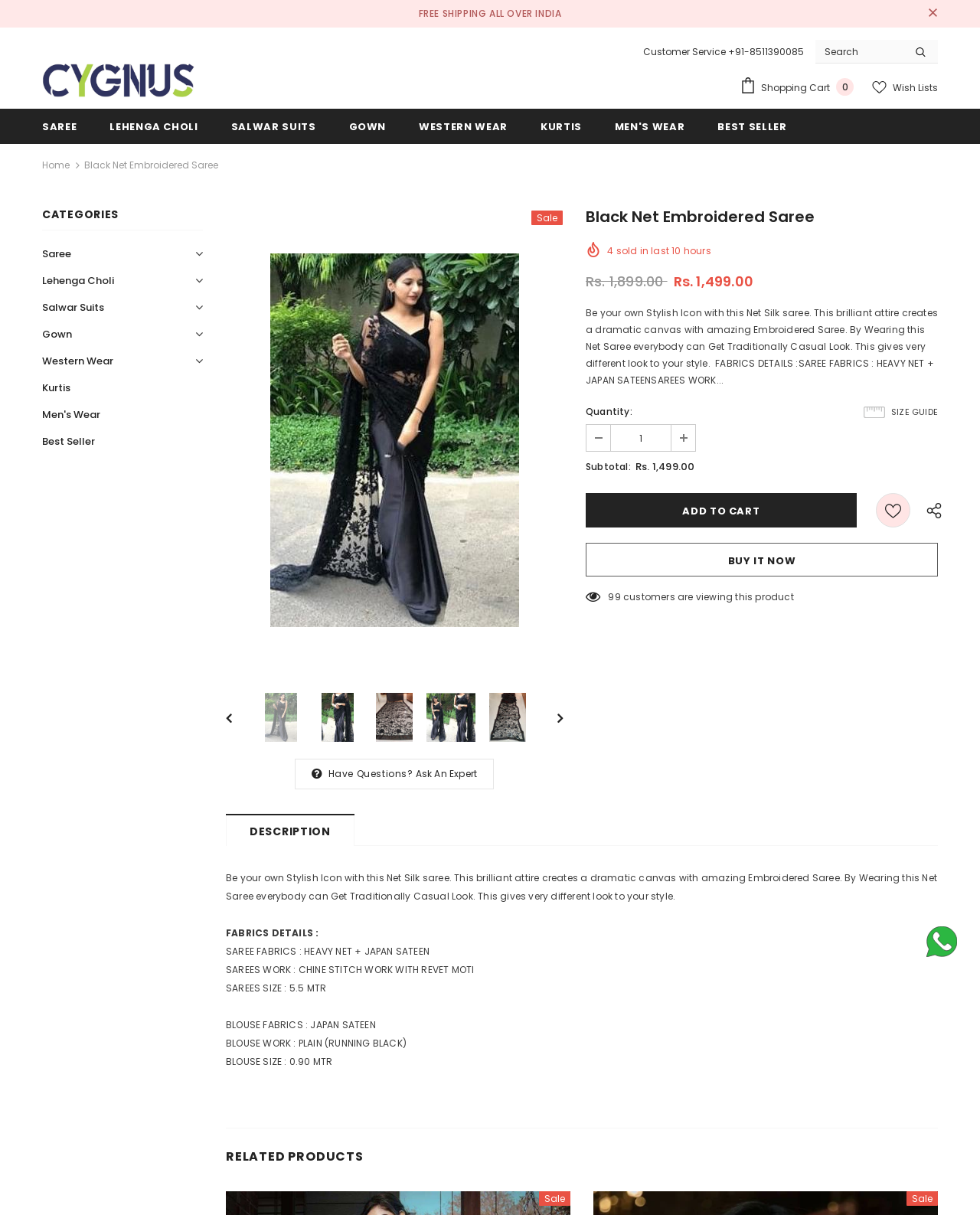Provide a brief response using a word or short phrase to this question:
How many customers are viewing this product?

99